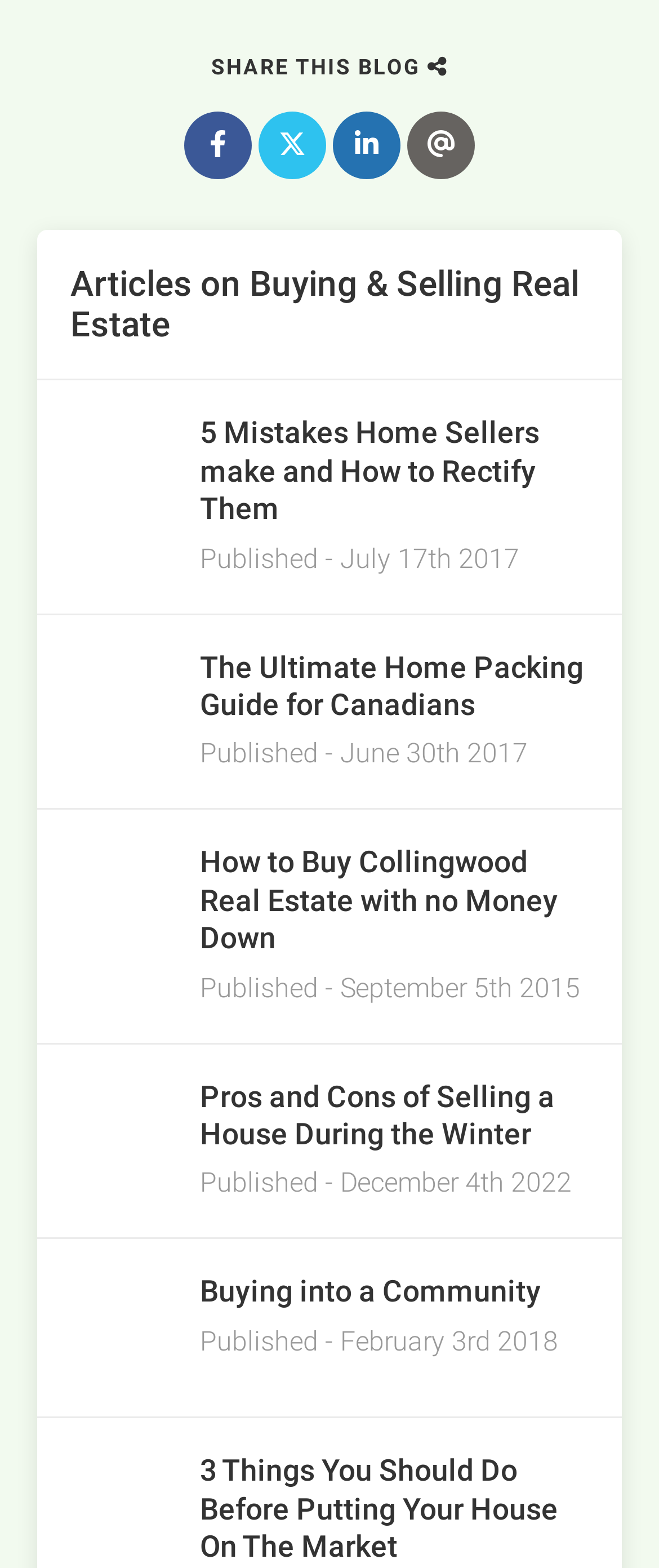Observe the image and answer the following question in detail: How many social media sharing options are available?

I counted the number of links with icons that represent social media platforms, and there are 4 of them, including Facebook, Twitter, and two others.